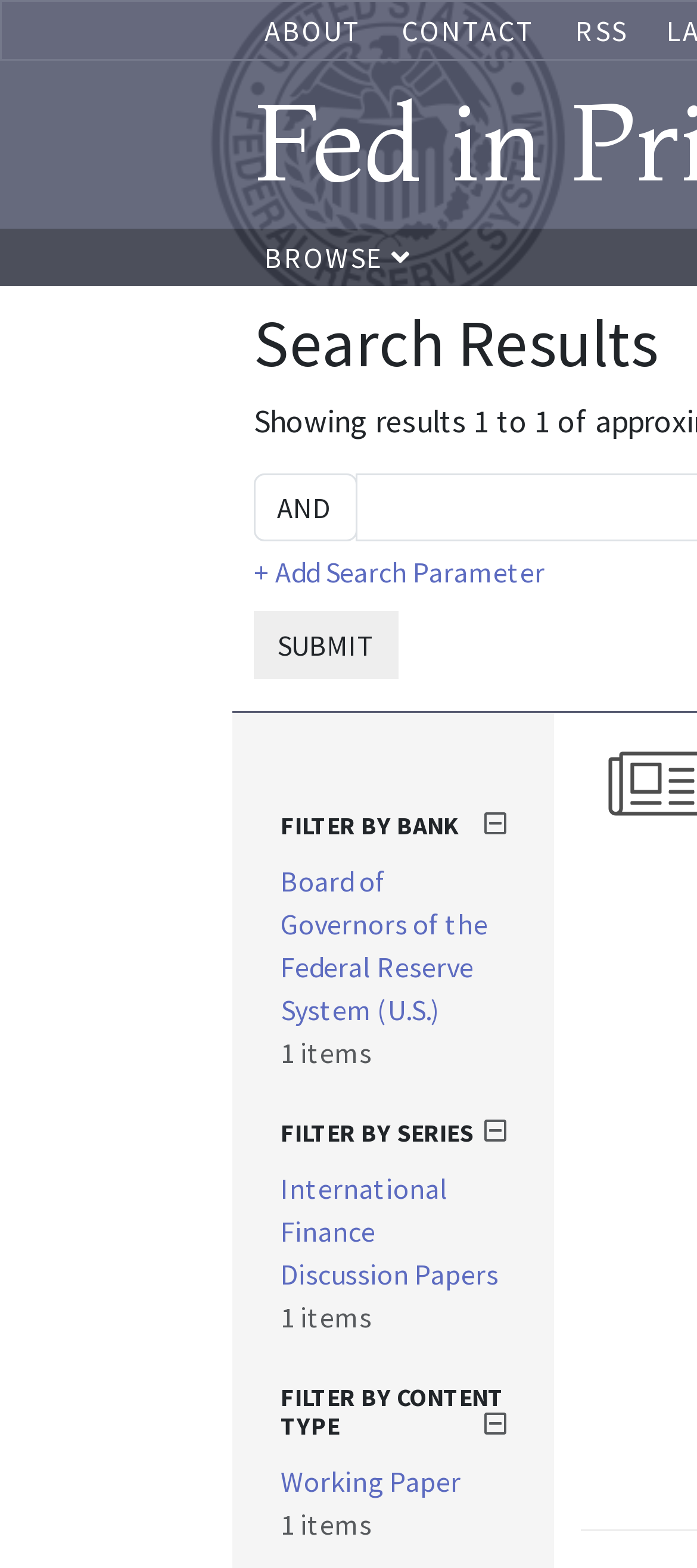Determine the bounding box coordinates of the clickable region to follow the instruction: "filter by bank".

[0.403, 0.517, 0.726, 0.536]